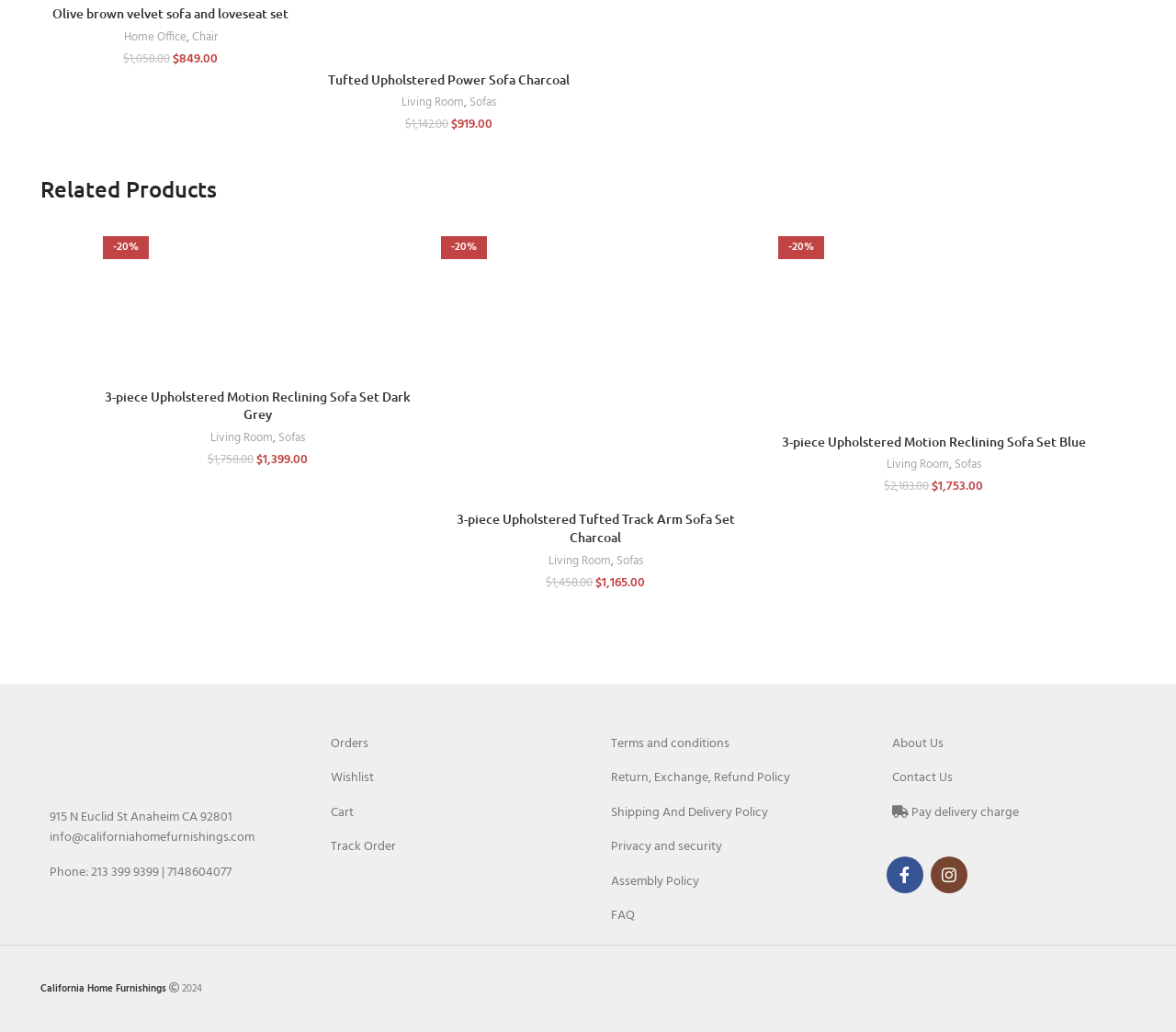Please determine the bounding box of the UI element that matches this description: alt="cal (2)" title="cal (2)". The coordinates should be given as (top-left x, top-left y, bottom-right x, bottom-right y), with all values between 0 and 1.

[0.034, 0.719, 0.206, 0.74]